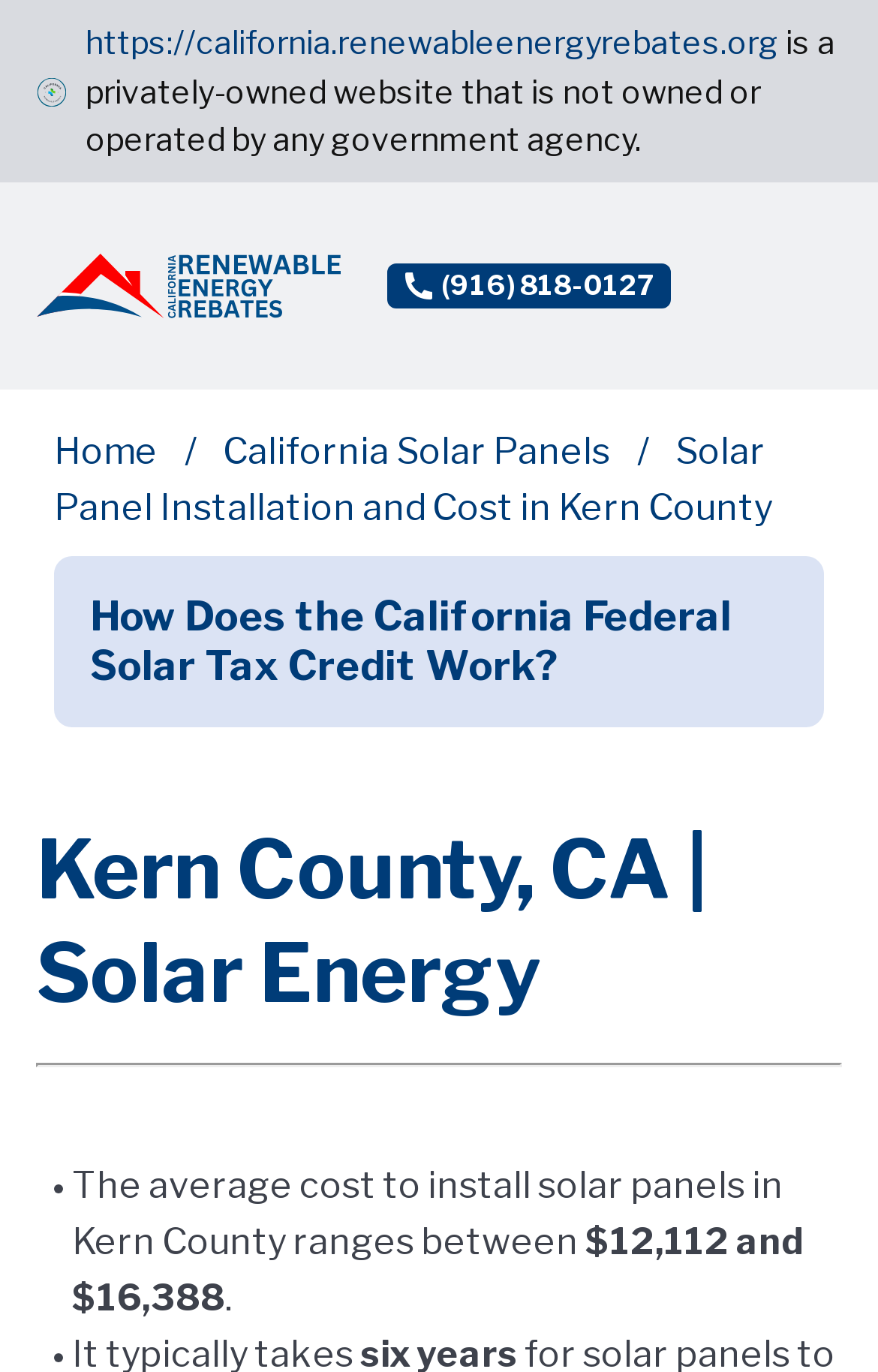Create a detailed narrative describing the layout and content of the webpage.

The webpage is about exploring the benefits of solar energy for Kern County residents. At the top right corner, there is an "up button arrow" image. On the top left, there is a "logotype" image and a link to "https://california.renewableenergyrebates.org". Below the logotype, there is a static text stating that the website is privately-owned and not affiliated with any government agency.

To the right of the logotype, there is a "caREESolar logo" image with a link to it. Below the logo, there are several links, including "phone icon" with a phone number, "Home/", "California Solar Panels/", and "How Does the California Federal Solar Tax Credit Work?".

The main content of the webpage starts with a static text "Solar Panel Installation and Cost in Kern County" followed by a heading "Kern County, CA | Solar Energy". Below the heading, there is a horizontal separator. The main content discusses the cost of installing solar panels in Kern County, stating that the average cost ranges between $12,112 and $16,388.